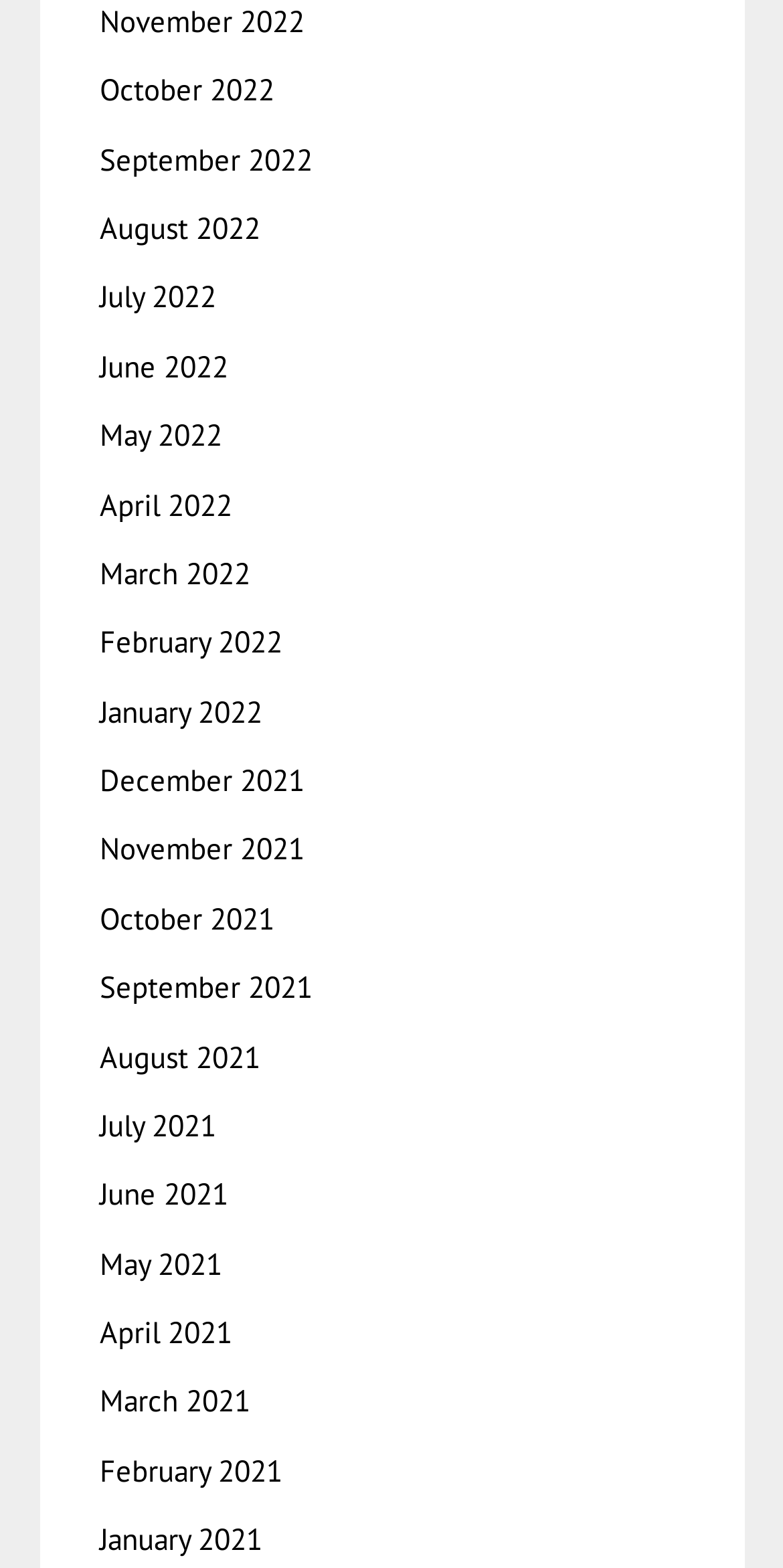Determine the bounding box coordinates for the UI element matching this description: "September 2022".

[0.127, 0.089, 0.399, 0.114]